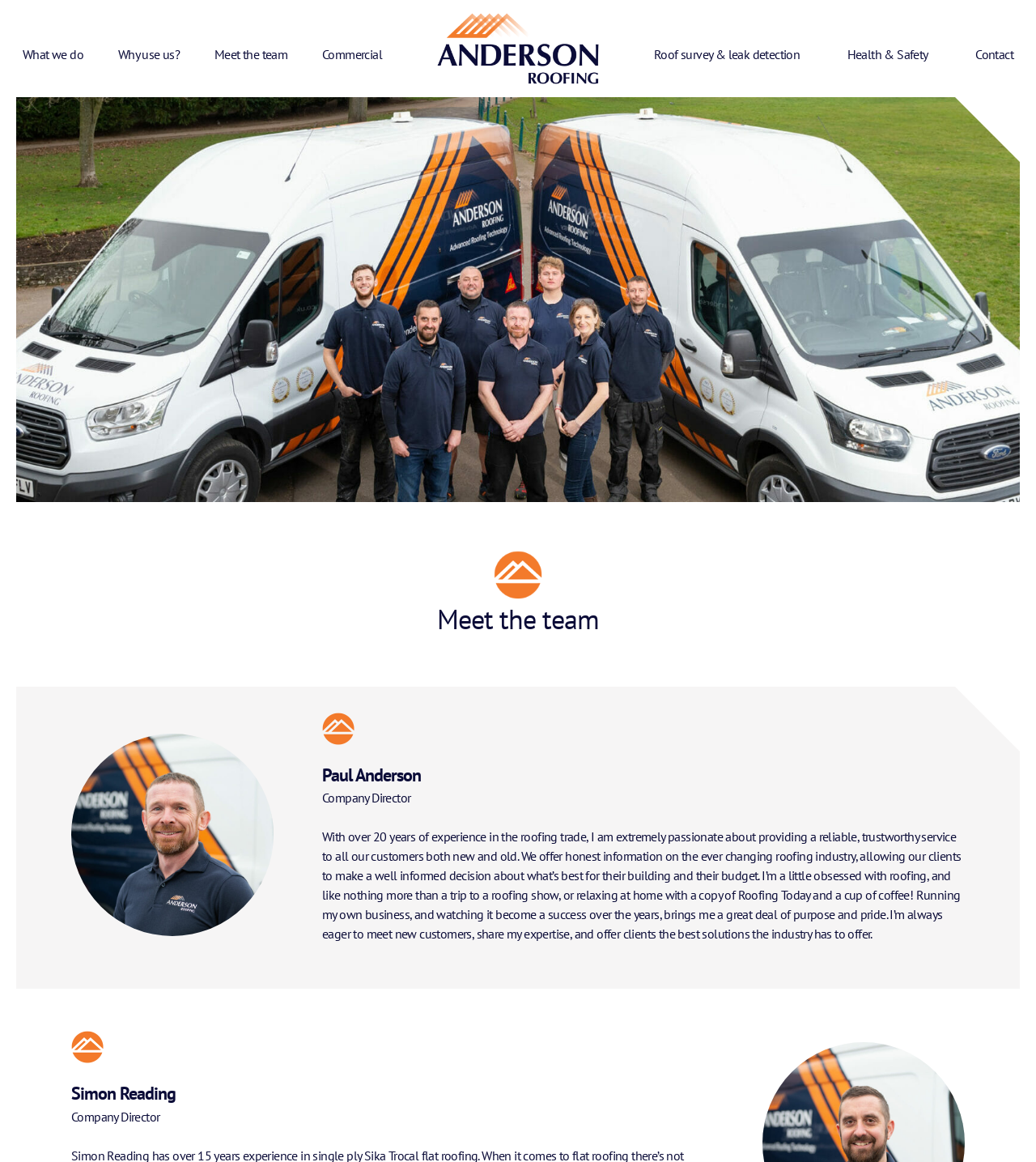Can you find and provide the title of the webpage?

Meet the team